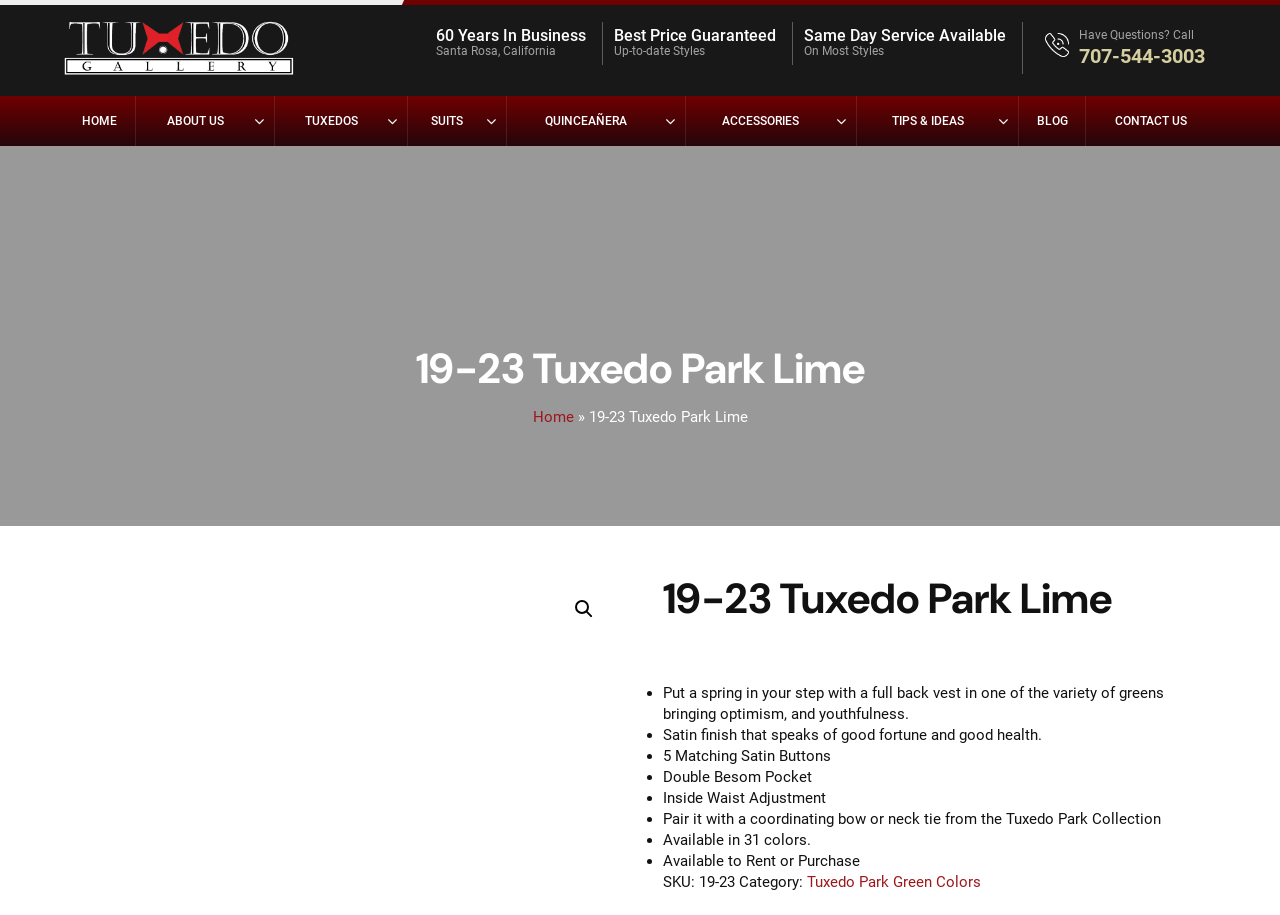Please specify the bounding box coordinates in the format (top-left x, top-left y, bottom-right x, bottom-right y), with values ranging from 0 to 1. Identify the bounding box for the UI component described as follows: Tuxedo Park Green Colors

[0.631, 0.955, 0.766, 0.974]